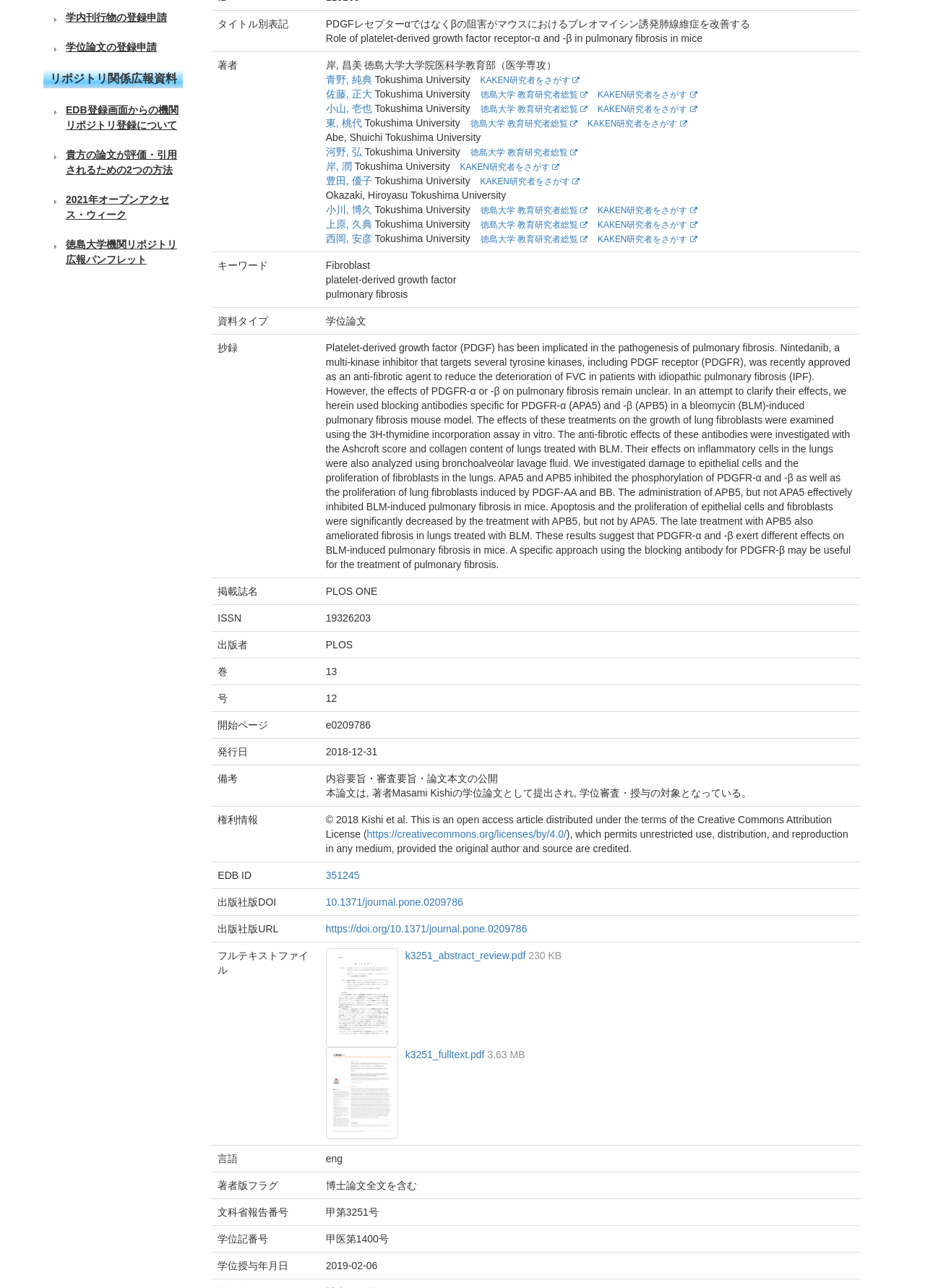Find the bounding box of the UI element described as follows: "徳島大学 教育研究者総覧".

[0.511, 0.081, 0.635, 0.088]